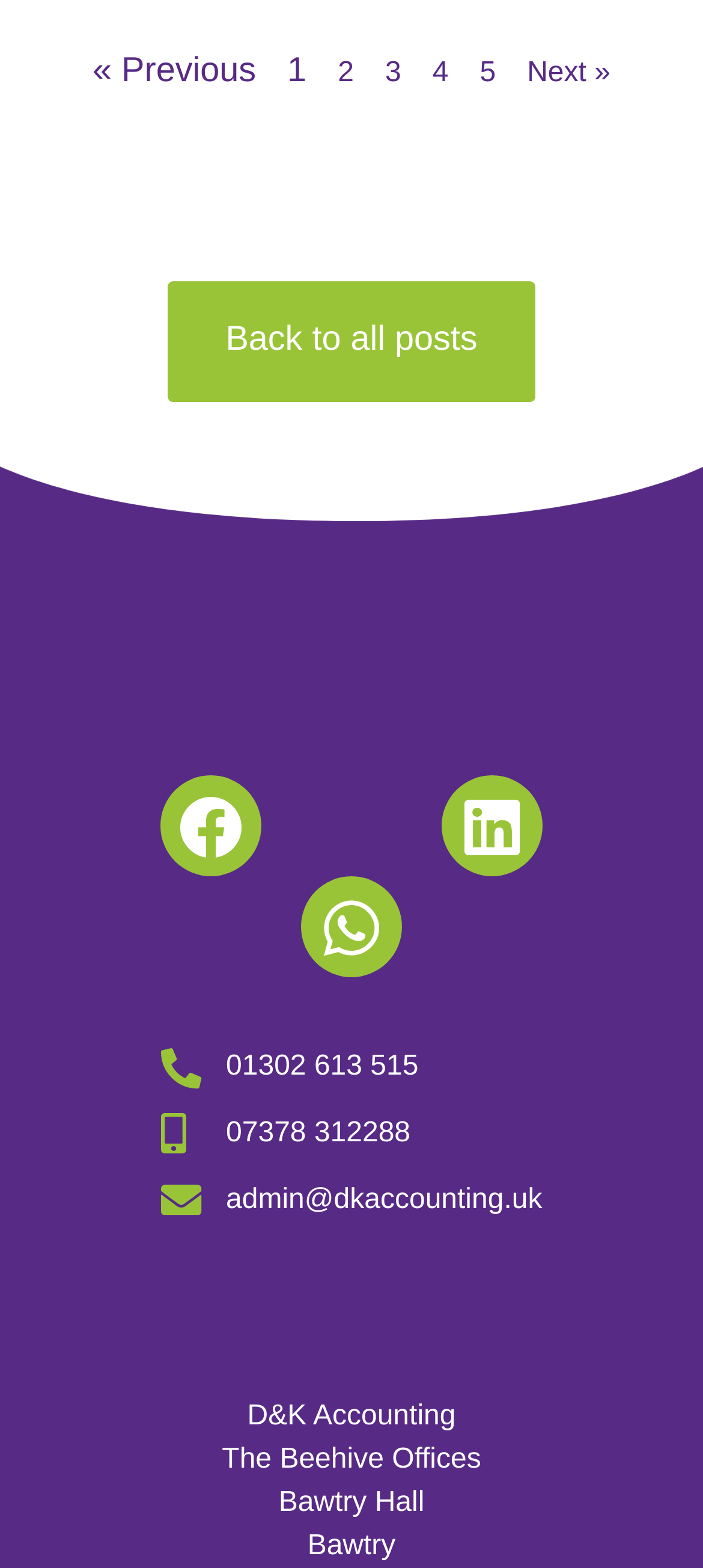Find and specify the bounding box coordinates that correspond to the clickable region for the instruction: "call 01302 613 515".

[0.229, 0.665, 0.771, 0.698]